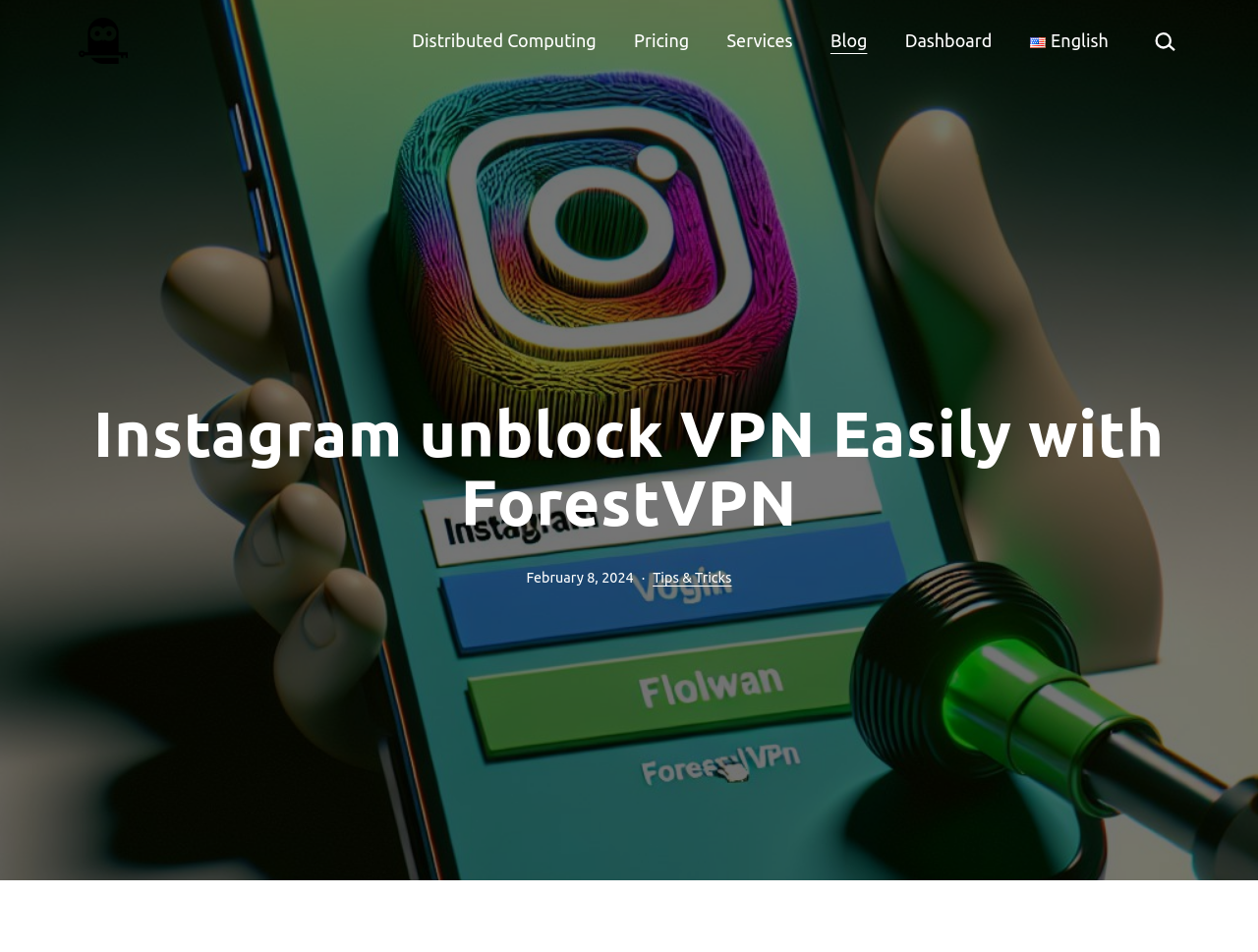Please locate the bounding box coordinates of the element that should be clicked to complete the given instruction: "Click ForestVPN logo".

[0.062, 0.019, 0.102, 0.067]